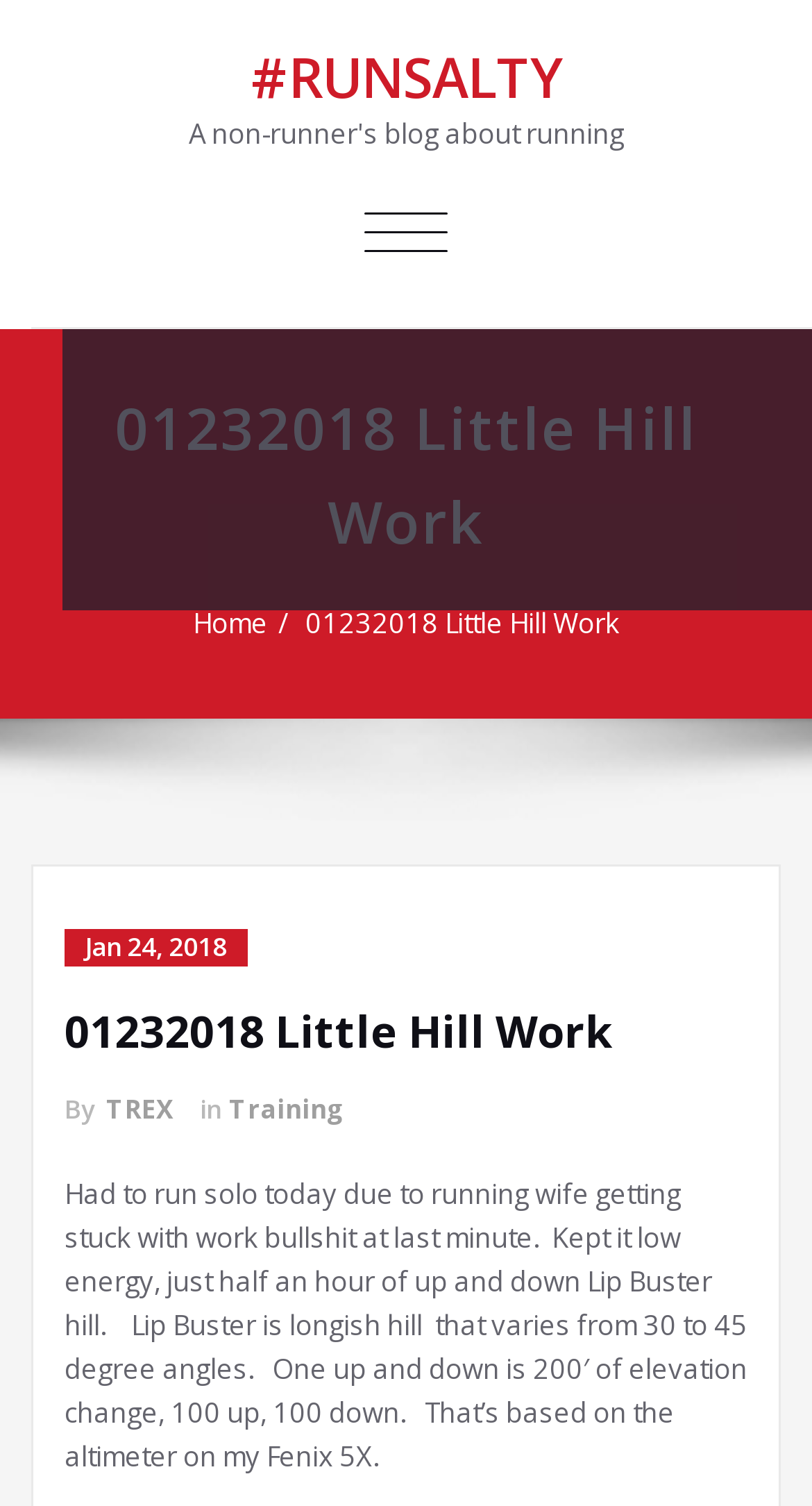Extract the bounding box for the UI element that matches this description: "TREX".

[0.126, 0.725, 0.213, 0.75]